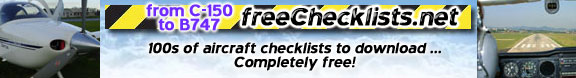What is the purpose of the website freeChecklists.net?
Please provide a comprehensive answer based on the information in the image.

The caption states that the website offers '100s of aircraft checklists to download ... Completely free!' which implies that the purpose of the website is to provide aircraft checklists for users to download.